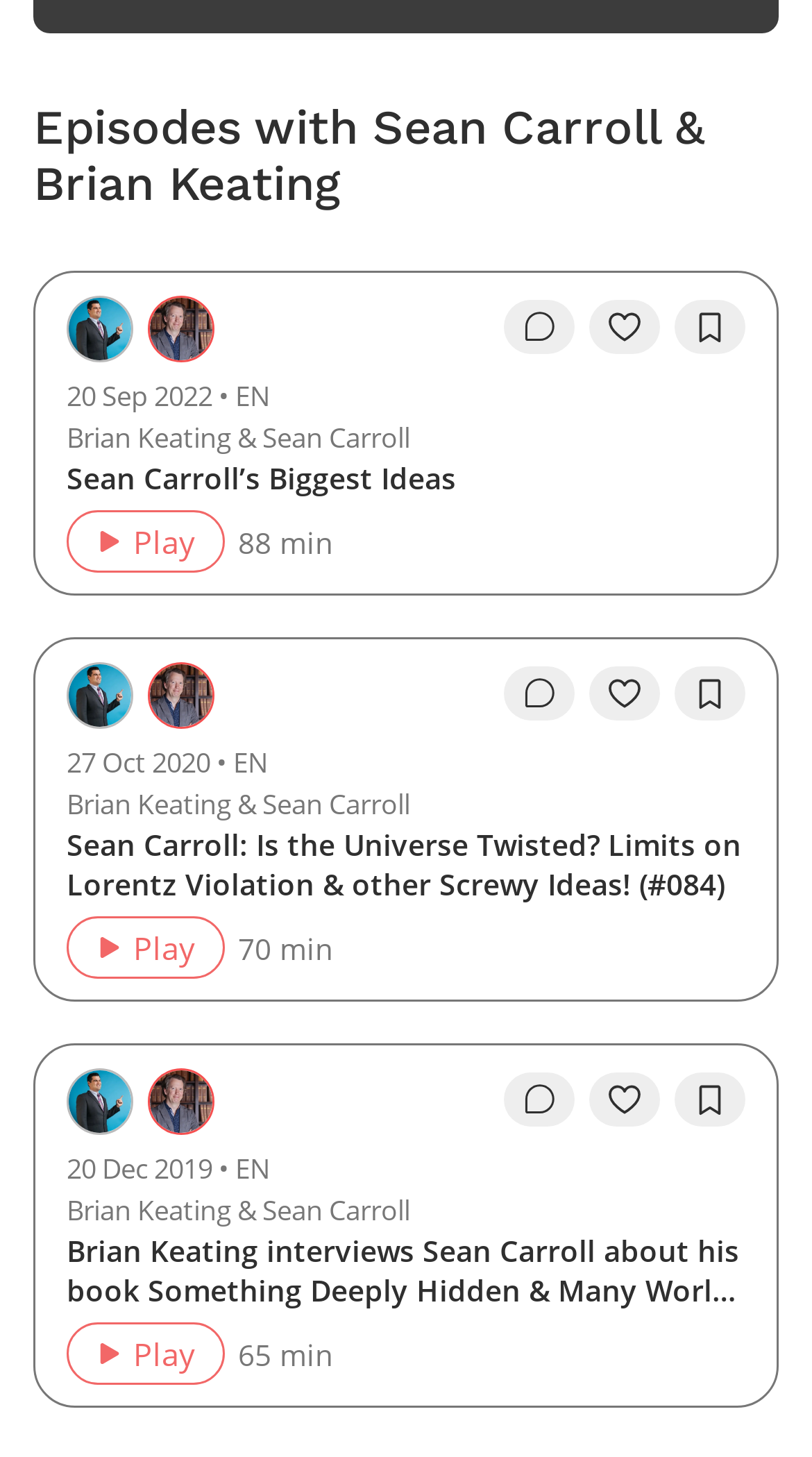Determine the bounding box coordinates of the region I should click to achieve the following instruction: "Like the episode". Ensure the bounding box coordinates are four float numbers between 0 and 1, i.e., [left, top, right, bottom].

[0.726, 0.206, 0.813, 0.243]